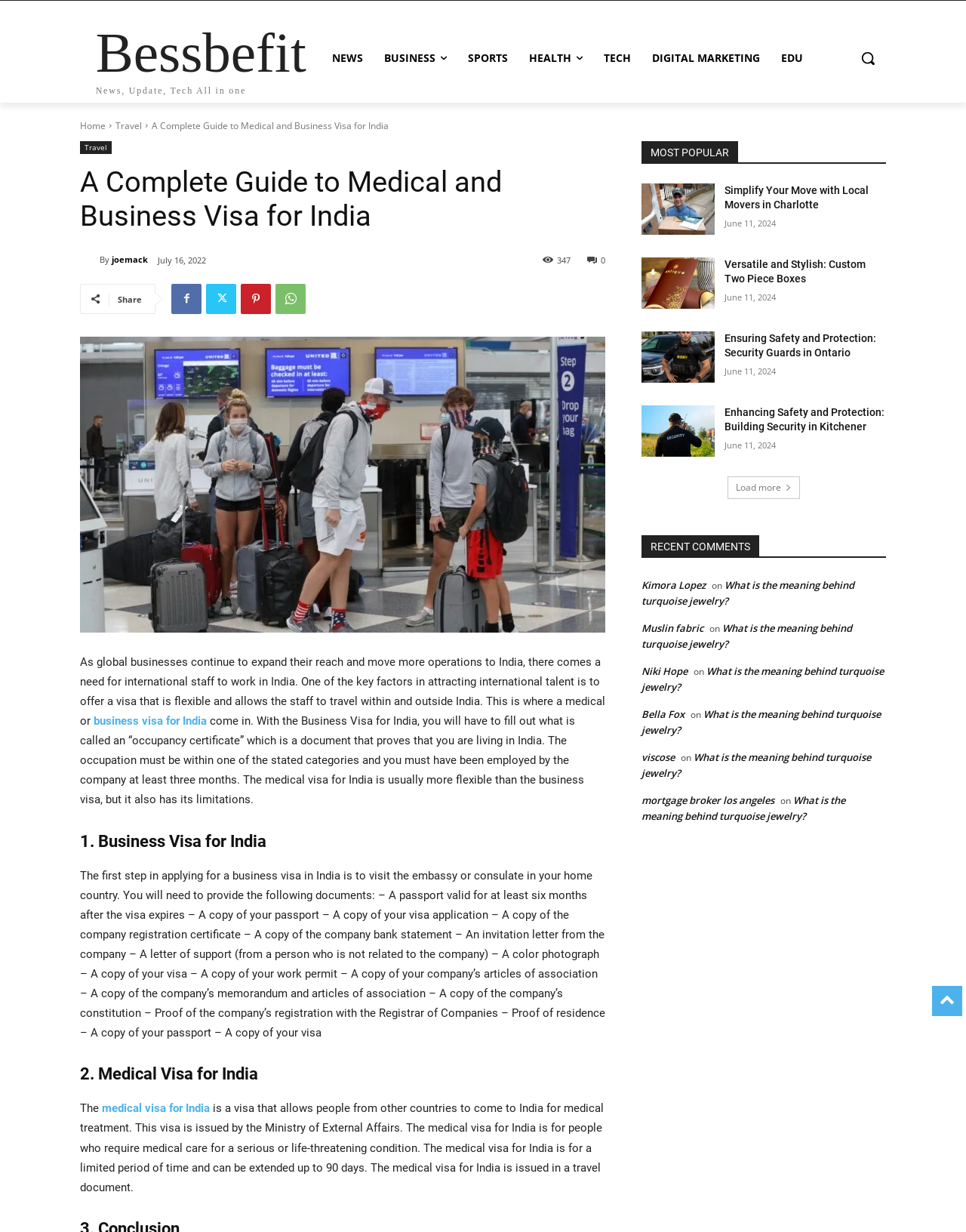Please identify the bounding box coordinates of the element's region that should be clicked to execute the following instruction: "Learn about medical visa for India". The bounding box coordinates must be four float numbers between 0 and 1, i.e., [left, top, right, bottom].

[0.097, 0.58, 0.217, 0.591]